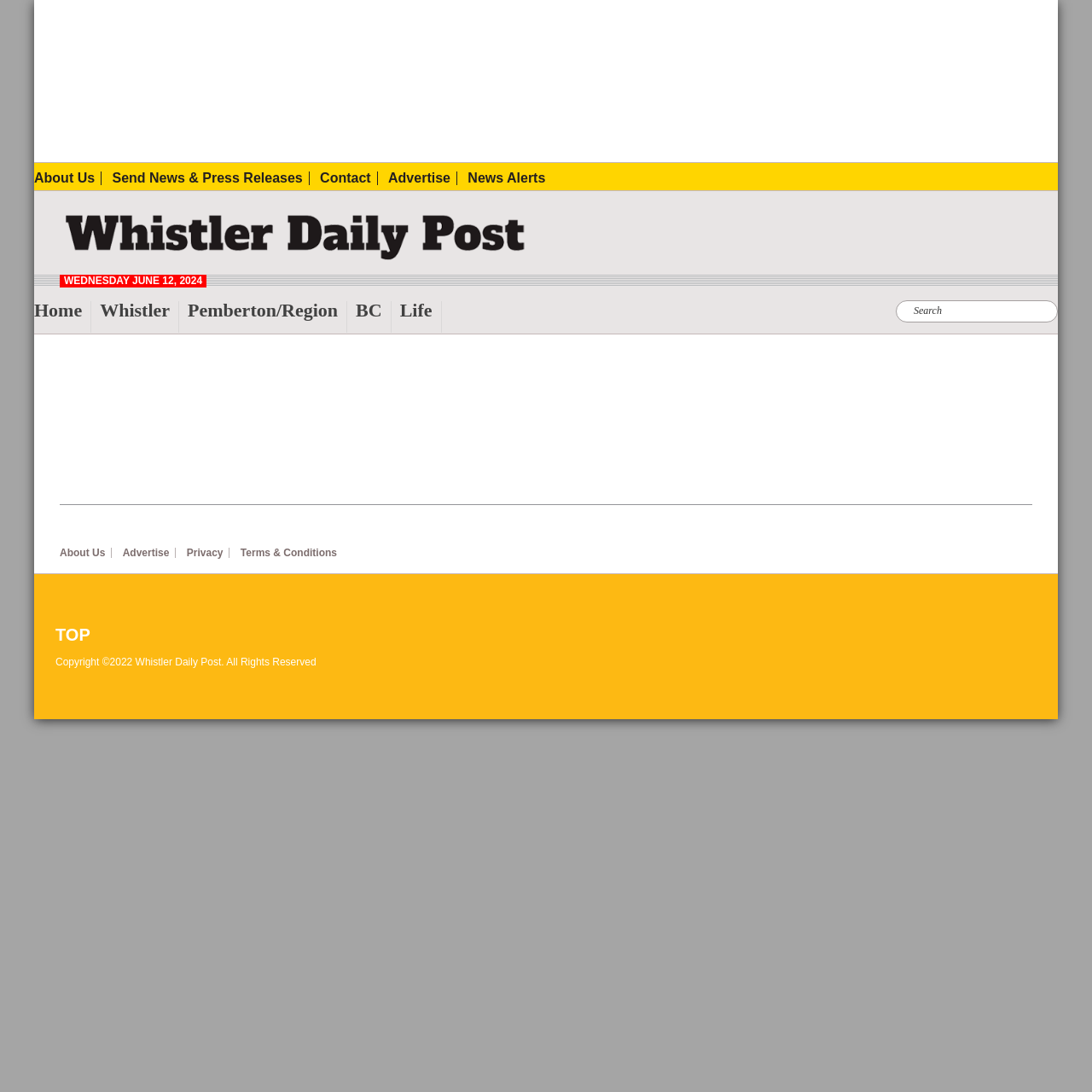Determine the bounding box coordinates of the area to click in order to meet this instruction: "Check the latest news".

[0.059, 0.252, 0.185, 0.263]